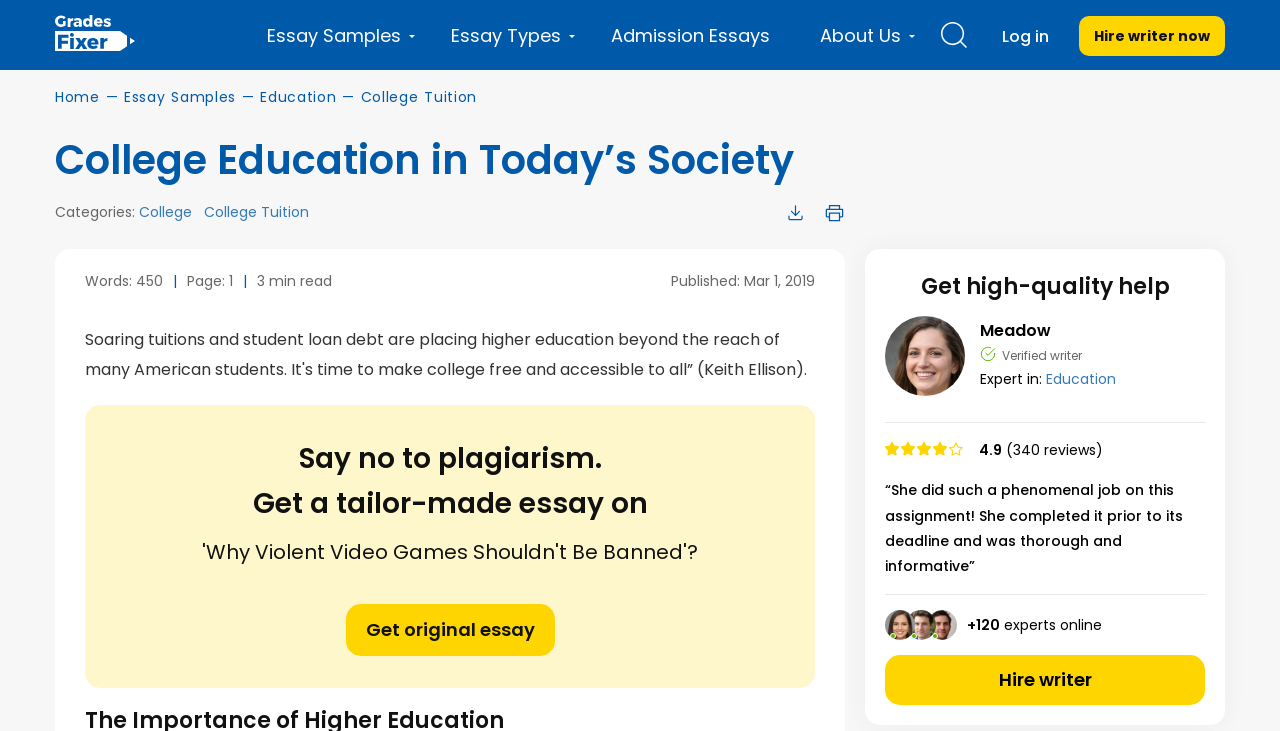Please give a short response to the question using one word or a phrase:
What is the category of the essay?

College